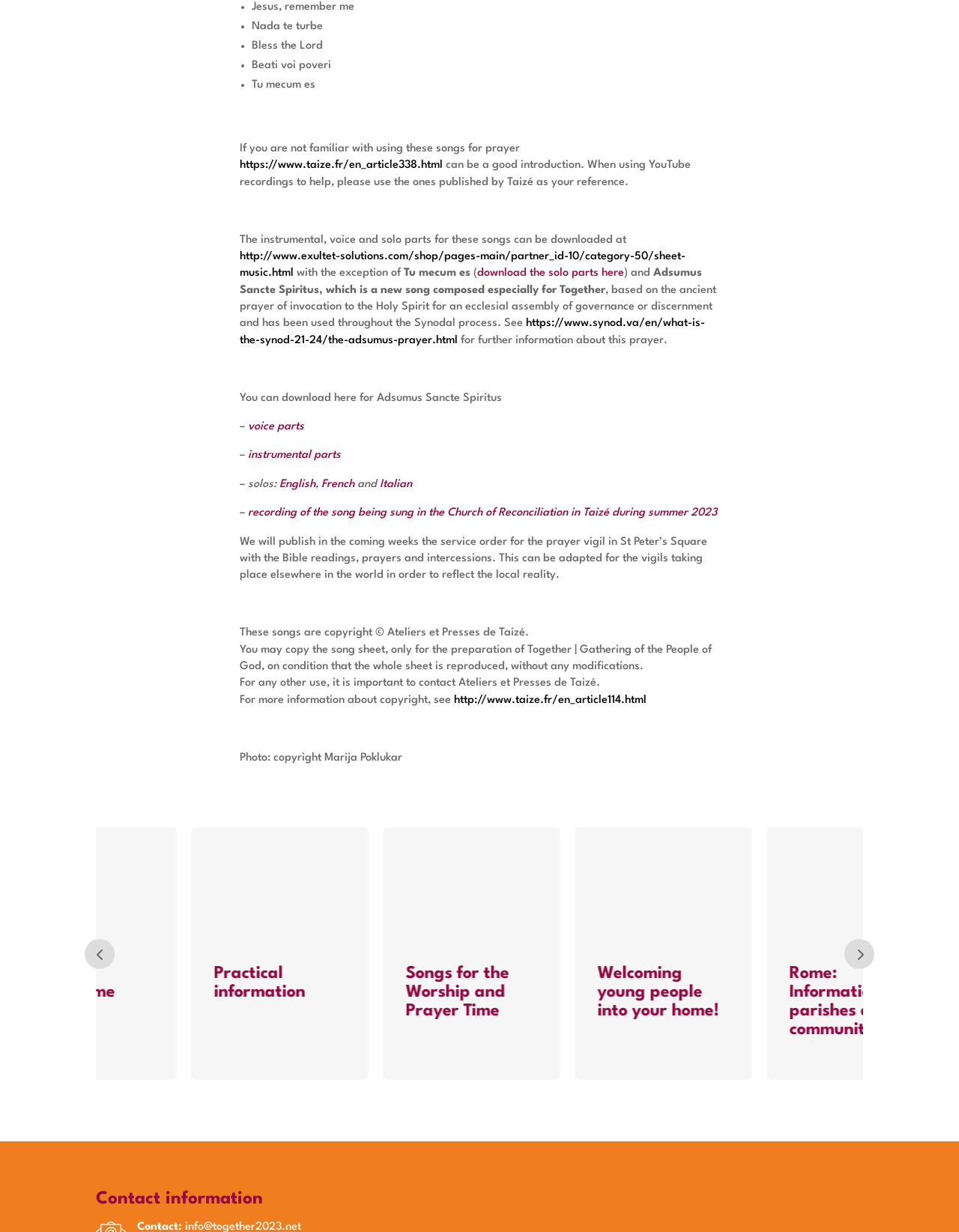Please identify the coordinates of the bounding box that should be clicked to fulfill this instruction: "Click the button to go to the previous page".

[0.088, 0.762, 0.12, 0.786]